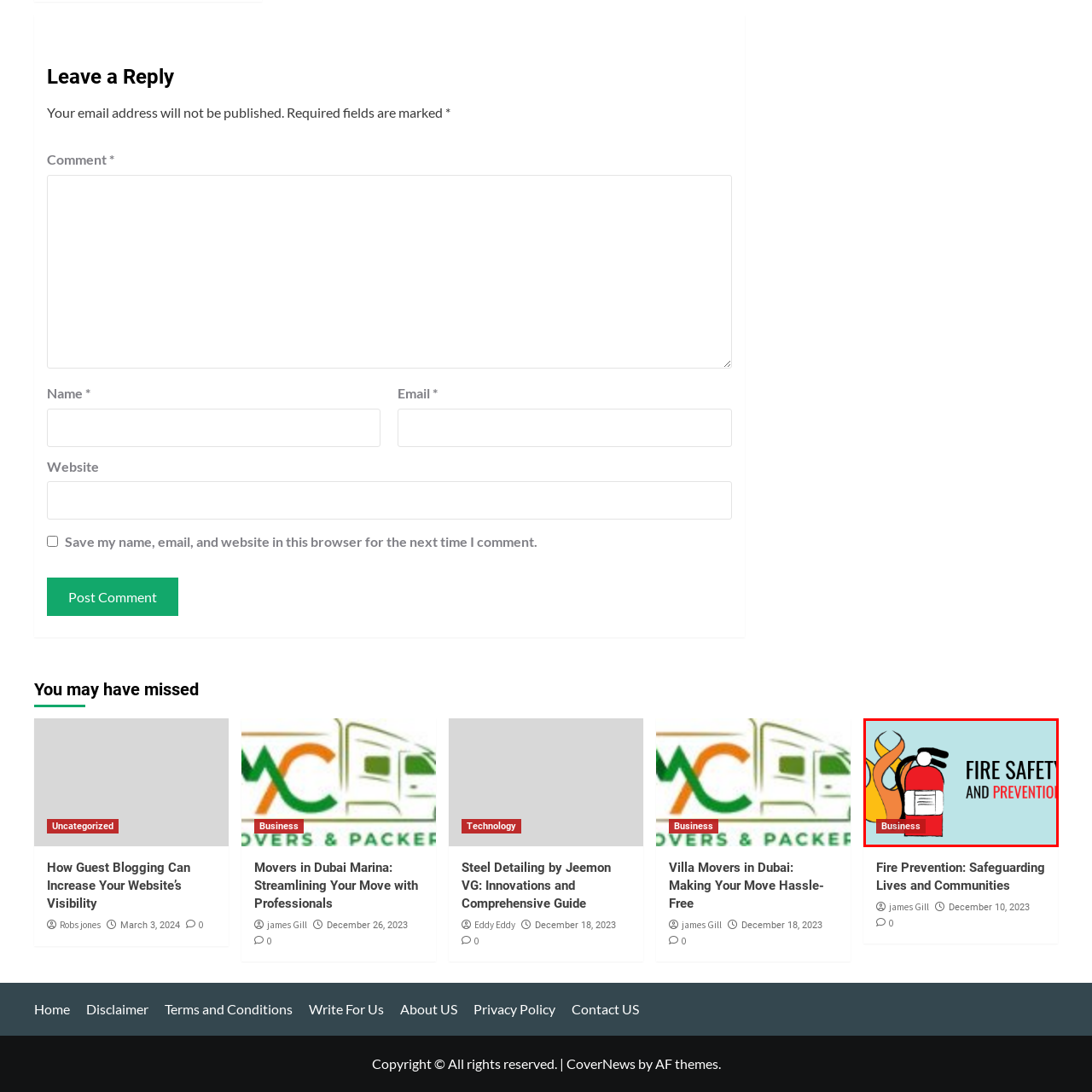What context is the fire safety and prevention relevant to?
Pay attention to the segment of the image within the red bounding box and offer a detailed answer to the question.

A smaller label 'Business' indicates its relevance to commercial contexts, implying that the image is specifically highlighting the importance of fire safety and prevention in a business setting.